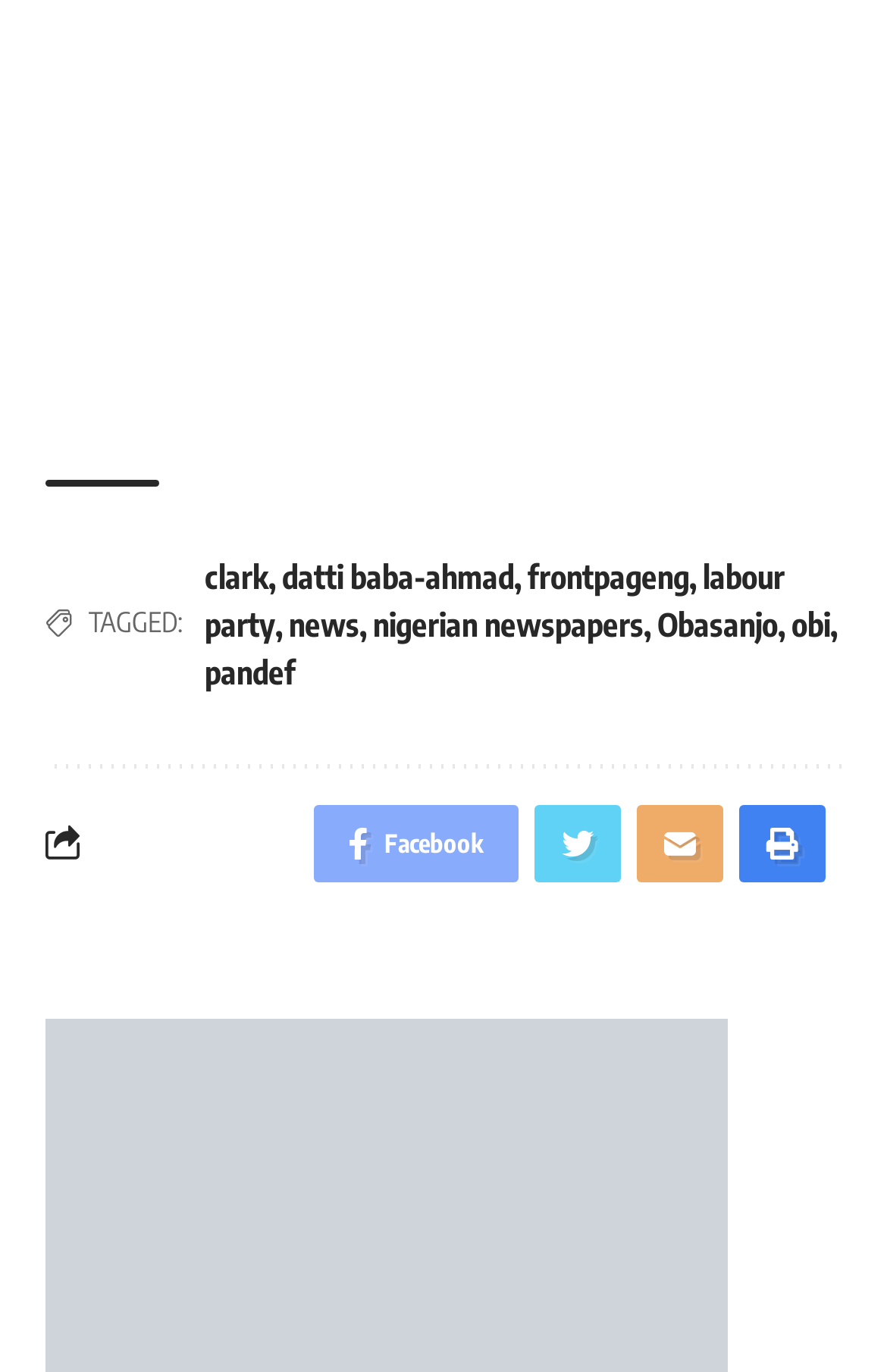Specify the bounding box coordinates of the region I need to click to perform the following instruction: "Check out Obasanjo's page". The coordinates must be four float numbers in the range of 0 to 1, i.e., [left, top, right, bottom].

[0.741, 0.441, 0.877, 0.469]